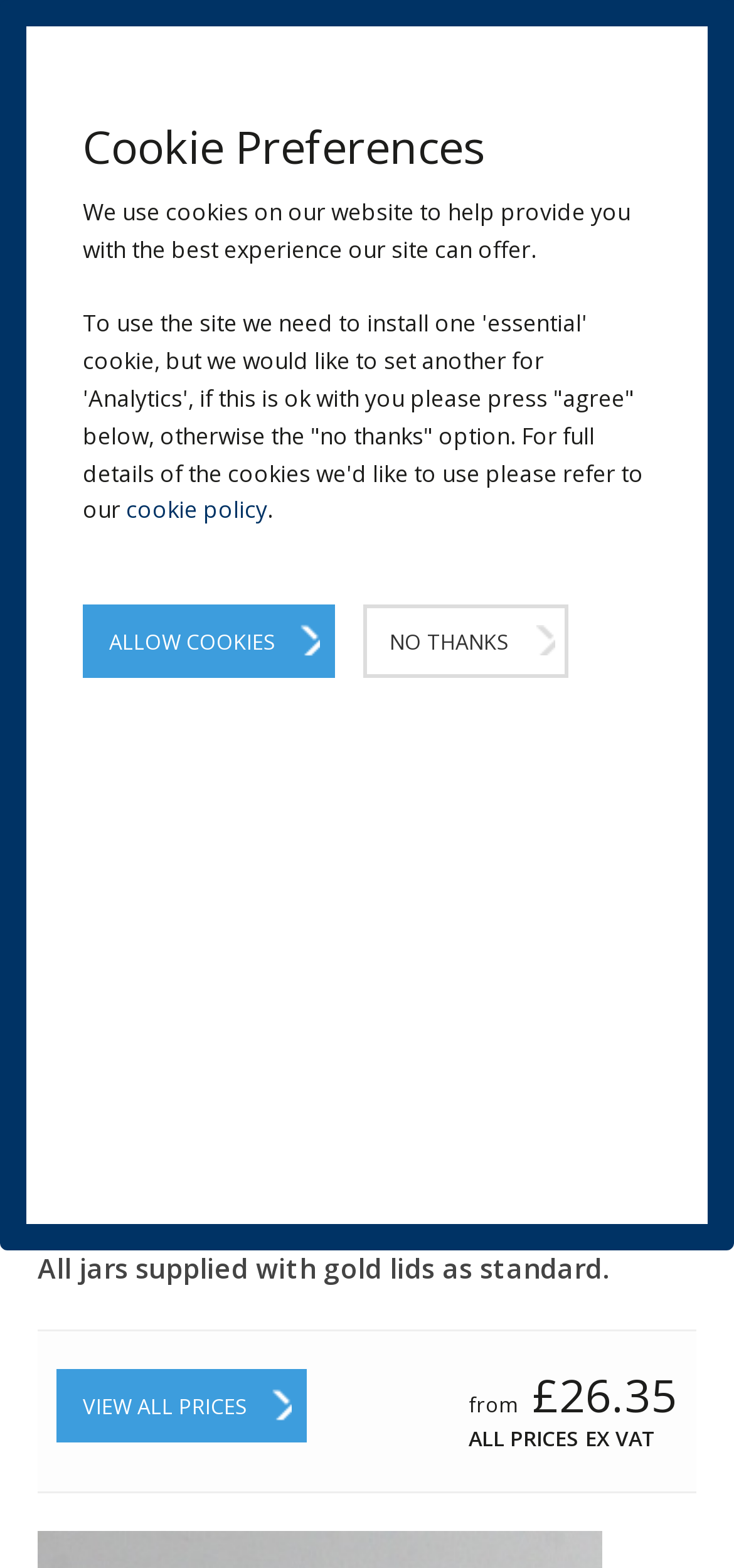Given the element description "MENU" in the screenshot, predict the bounding box coordinates of that UI element.

[0.051, 0.0, 0.264, 0.048]